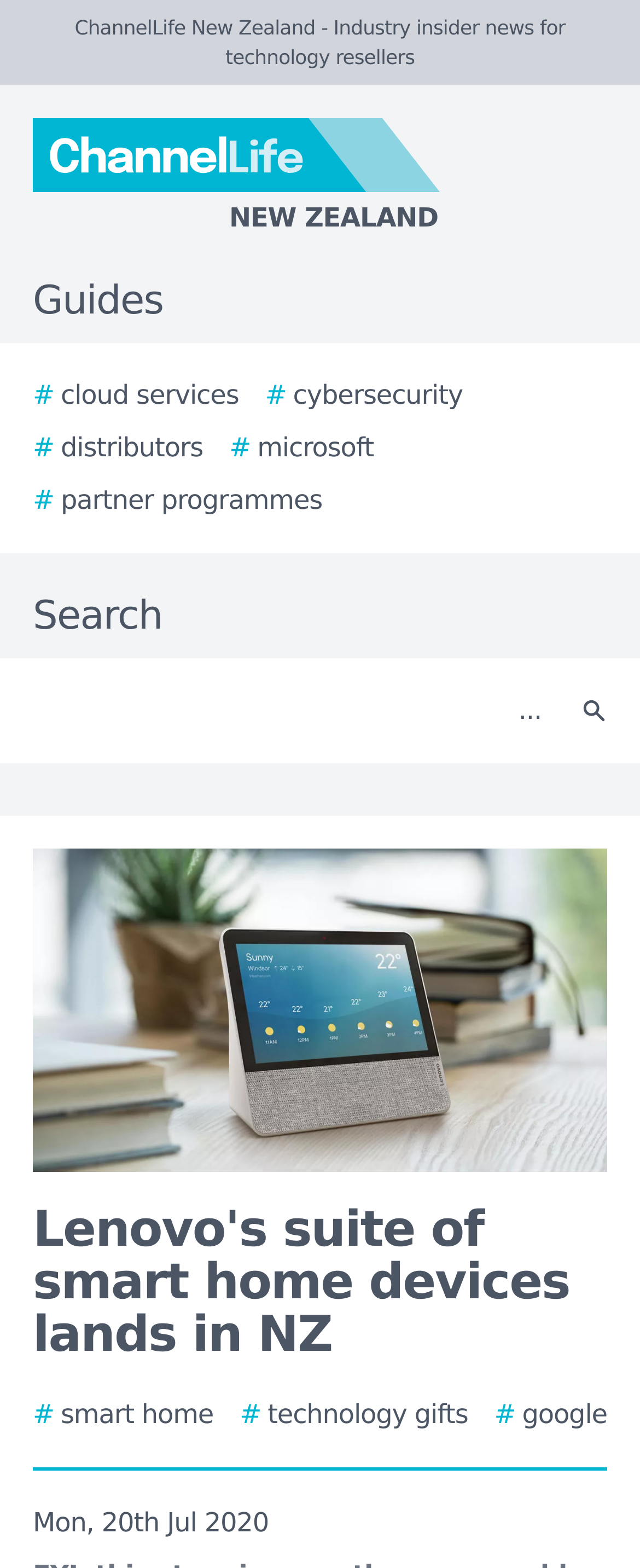Using the information shown in the image, answer the question with as much detail as possible: What is the date of the article?

I found the answer by looking at the bottom of the article, where the date 'Mon, 20th Jul 2020' is displayed.